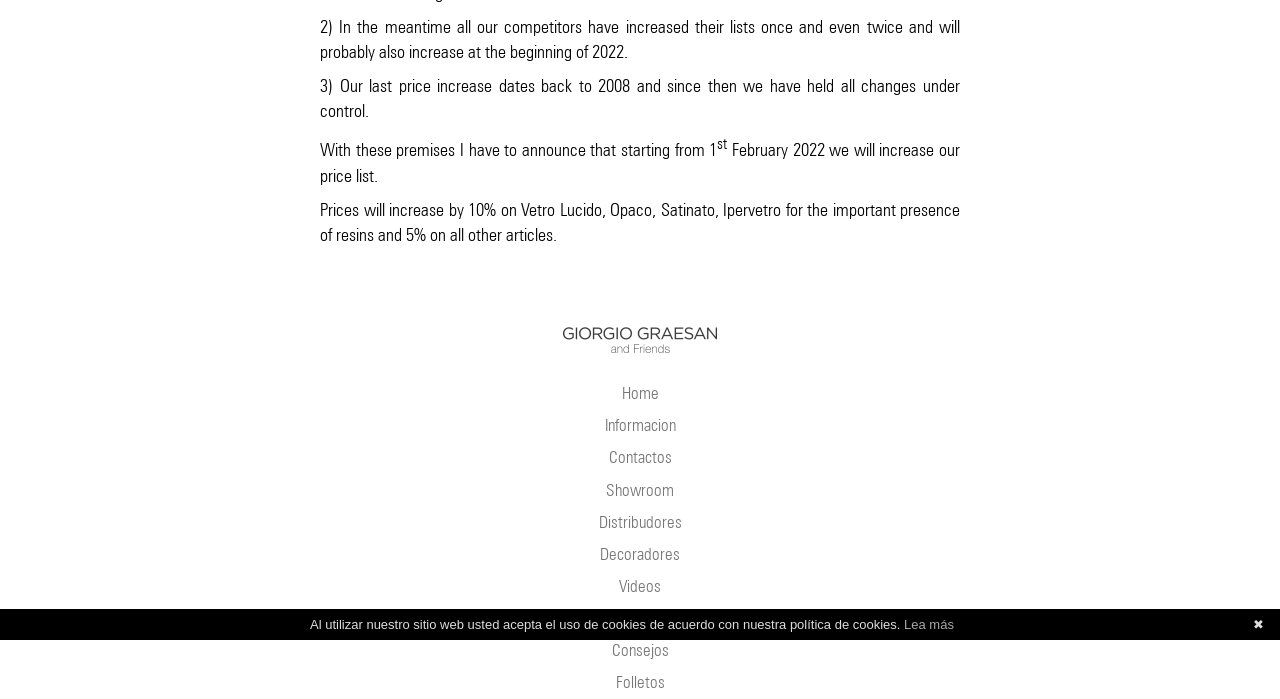Given the webpage screenshot and the description, determine the bounding box coordinates (top-left x, top-left y, bottom-right x, bottom-right y) that define the location of the UI element matching this description: Consejos

[0.43, 0.907, 0.57, 0.953]